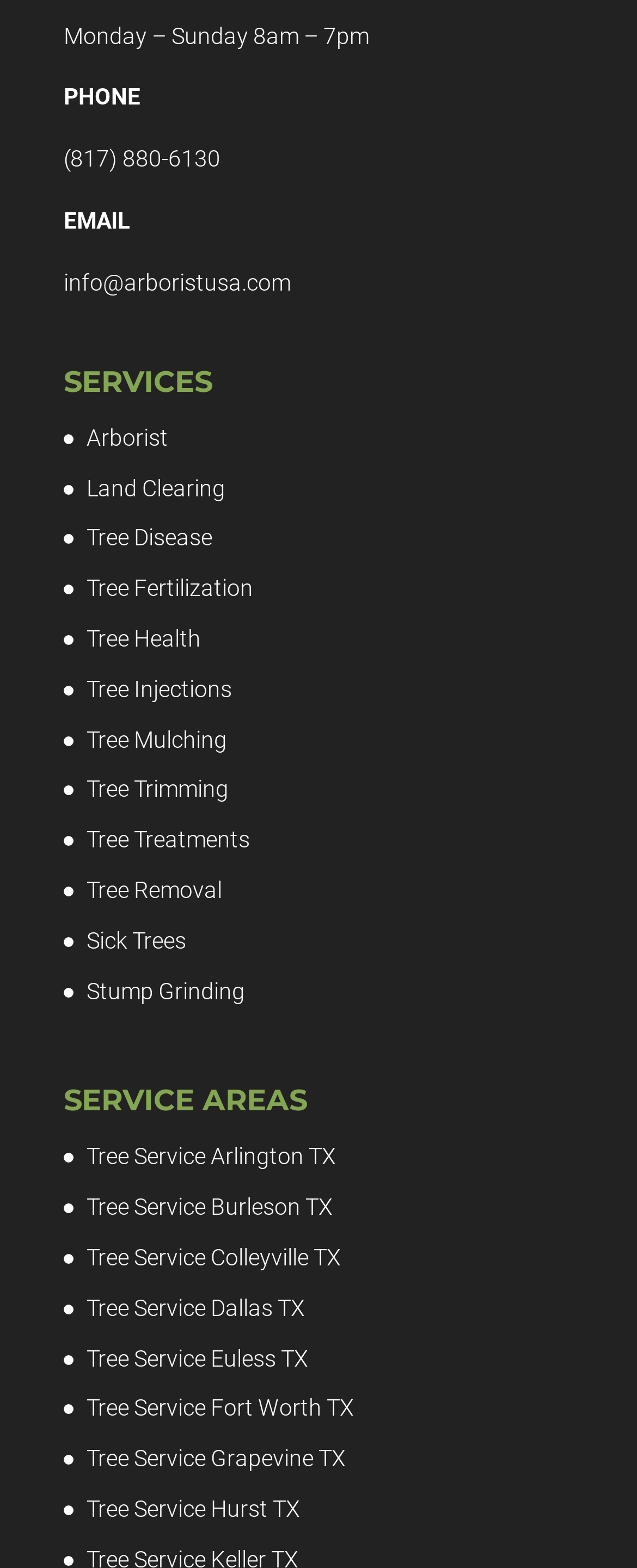Please locate the bounding box coordinates of the element that should be clicked to achieve the given instruction: "Follow on Facebook".

None